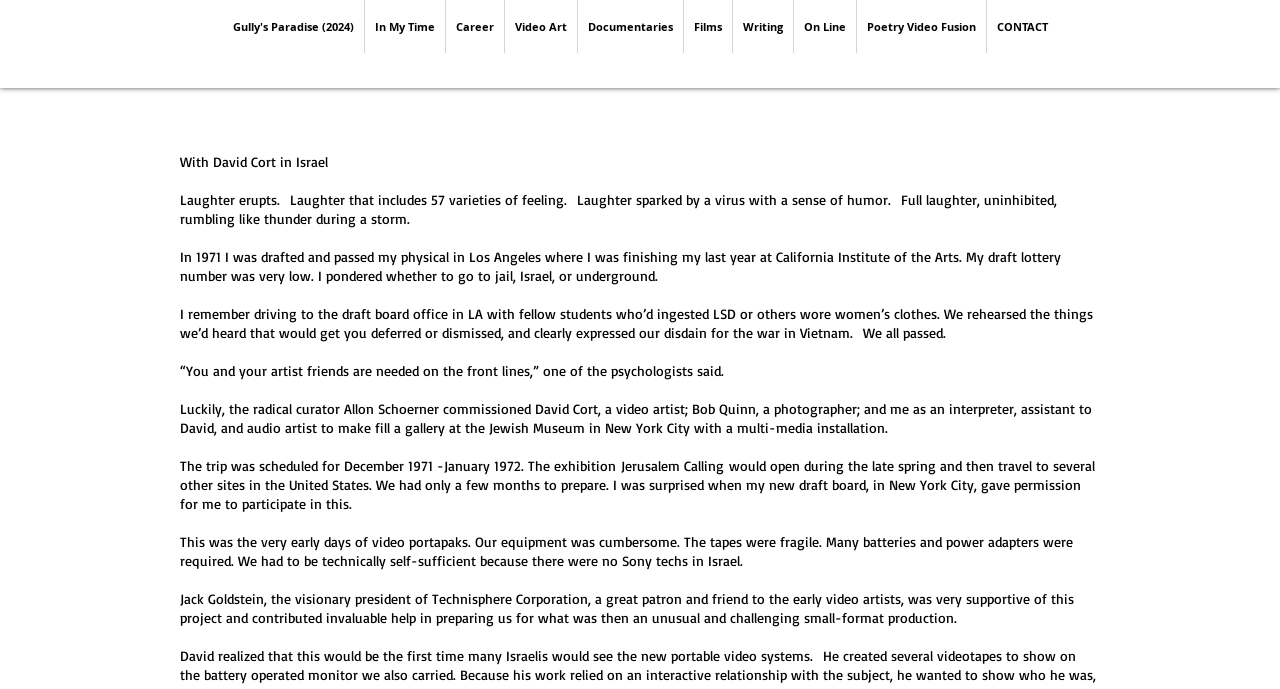Provide a brief response to the question using a single word or phrase: 
What is the name of the video artist mentioned?

David Cort